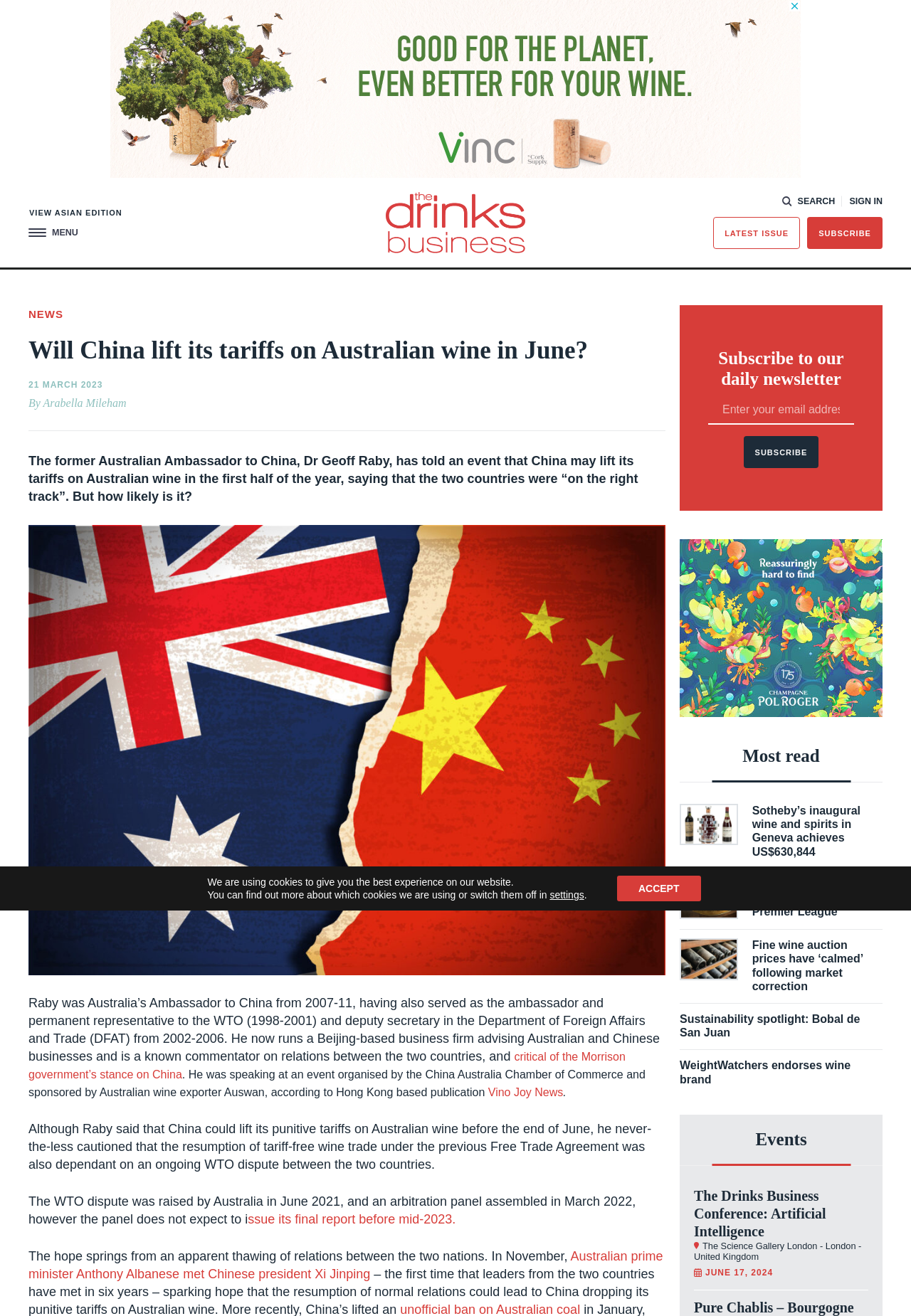Can you identify the bounding box coordinates of the clickable region needed to carry out this instruction: 'Sign in to the website'? The coordinates should be four float numbers within the range of 0 to 1, stated as [left, top, right, bottom].

[0.932, 0.15, 0.969, 0.156]